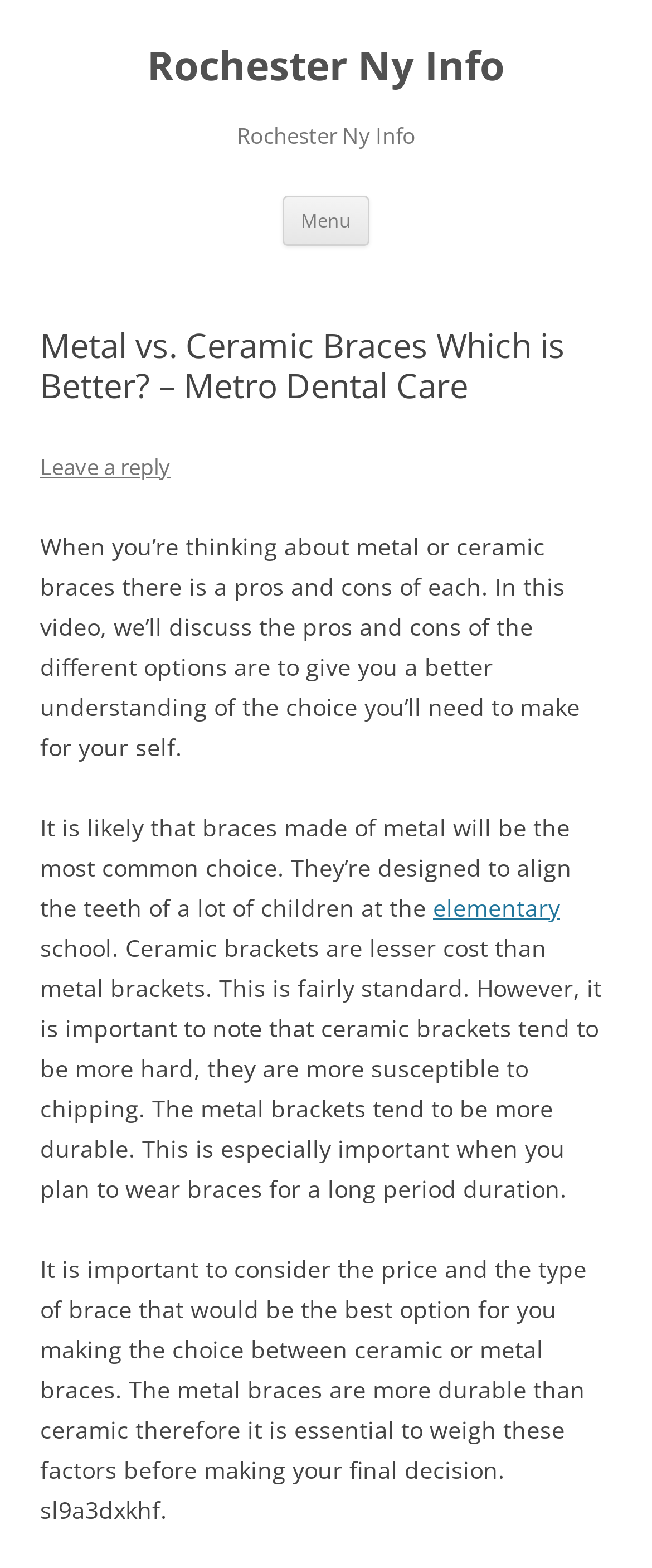Provide an in-depth caption for the elements present on the webpage.

The webpage is about comparing metal and ceramic braces, specifically discussing their pros and cons. At the top, there is a heading "Rochester Ny Info" with a link to the same text. Below it, there is a button labeled "Menu" and a link "Skip to content". 

The main content area has a heading "Metal vs. Ceramic Braces Which is Better? – Metro Dental Care" followed by a link "Leave a reply". Below this, there is a paragraph of text that introduces the topic of metal and ceramic braces, explaining that the webpage will discuss the pros and cons of each option. 

Following this introduction, there are several paragraphs of text that compare metal and ceramic braces. The text explains that metal braces are a common choice, designed to align teeth, especially for children. It also mentions that ceramic brackets are less expensive than metal brackets but are more prone to chipping. The metal brackets are more durable, which is important for long-term wear. 

The webpage concludes with a paragraph that summarizes the importance of considering the price and type of brace when making a decision between ceramic or metal braces, emphasizing the durability of metal braces.